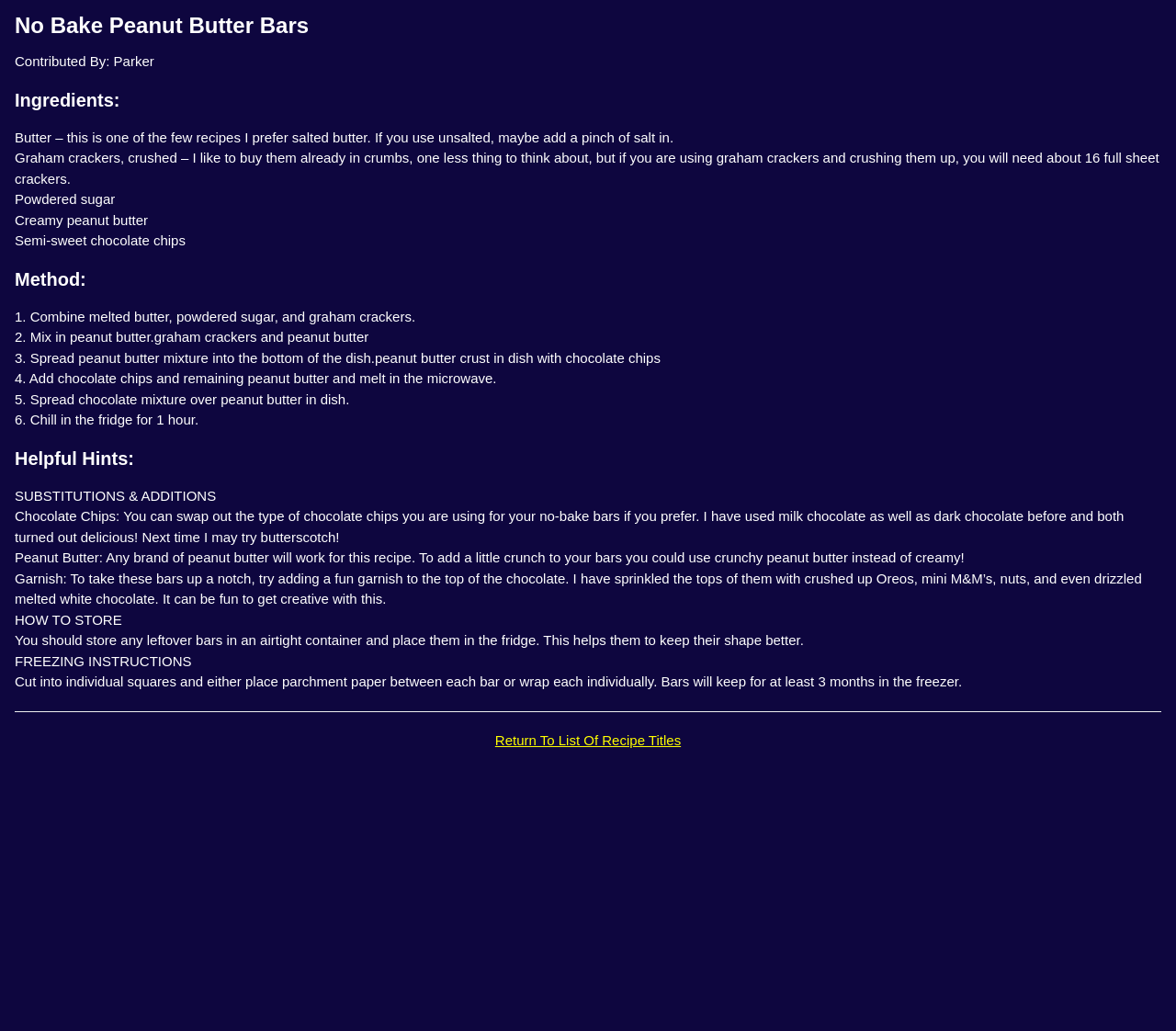Who contributed the recipe?
Please answer the question with a single word or phrase, referencing the image.

Parker